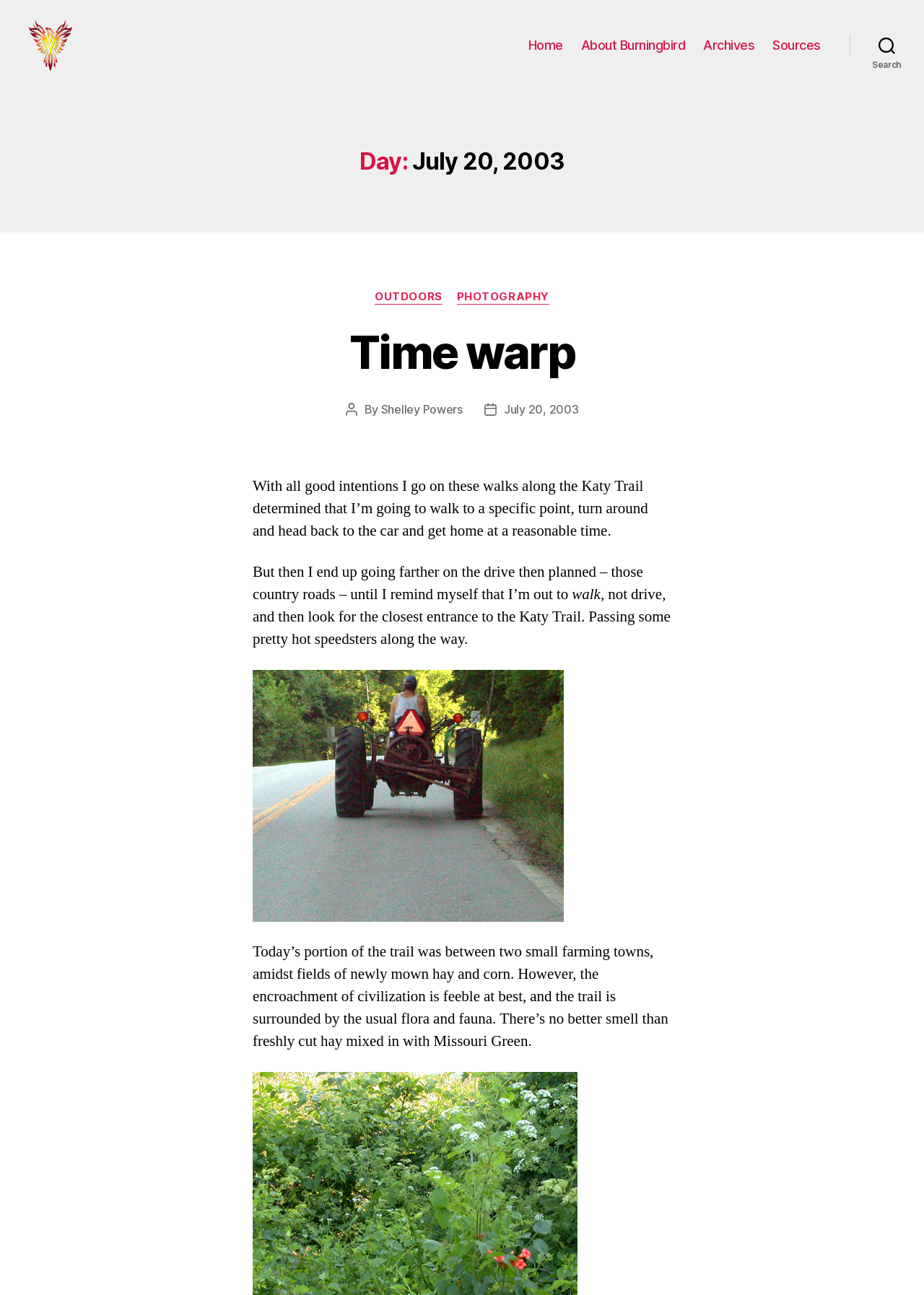Please determine the bounding box coordinates of the element's region to click in order to carry out the following instruction: "Read about the Dream Team". The coordinates should be four float numbers between 0 and 1, i.e., [left, top, right, bottom].

None